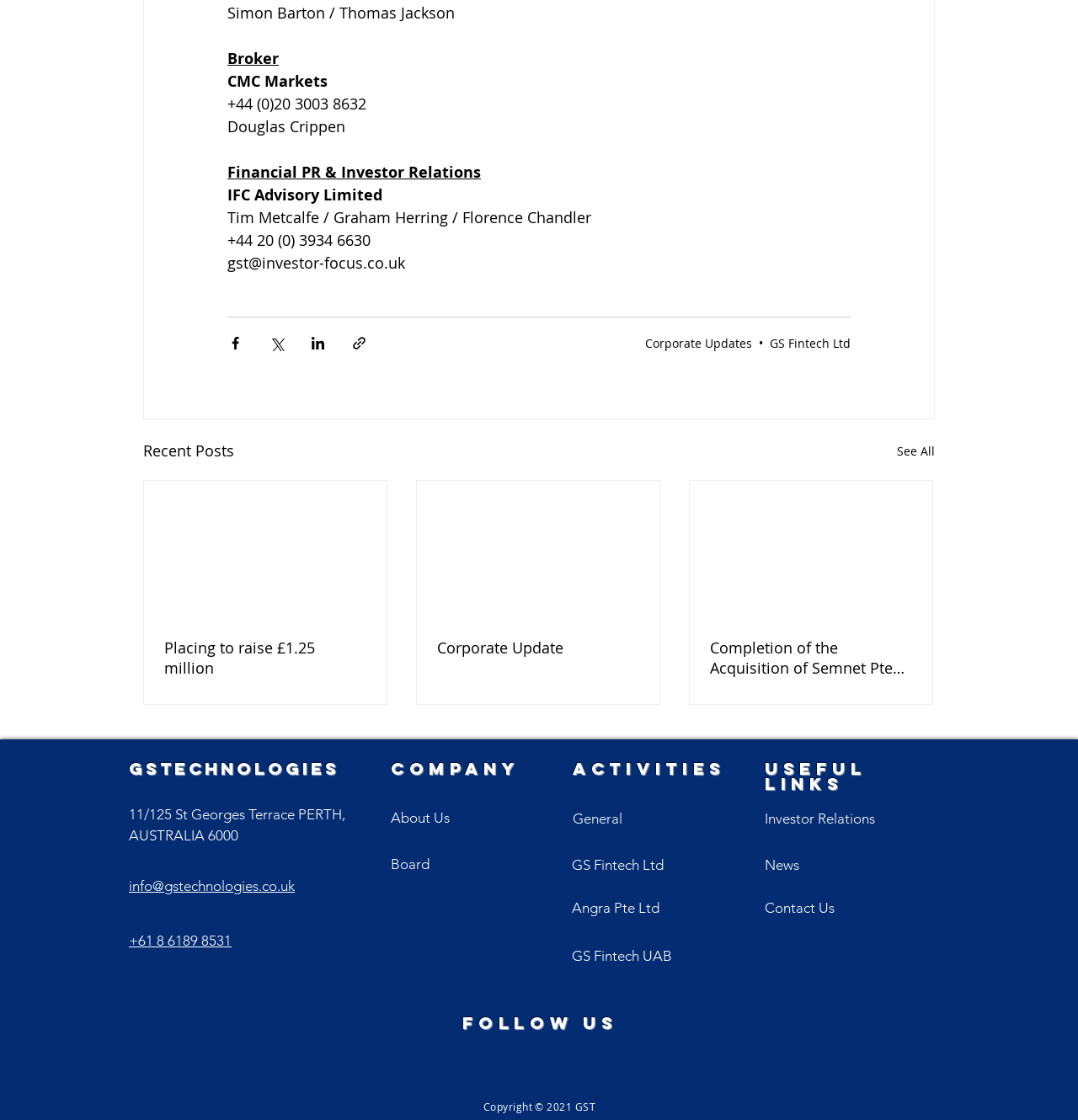Determine the bounding box coordinates for the UI element described. Format the coordinates as (top-left x, top-left y, bottom-right x, bottom-right y) and ensure all values are between 0 and 1. Element description: publication

None